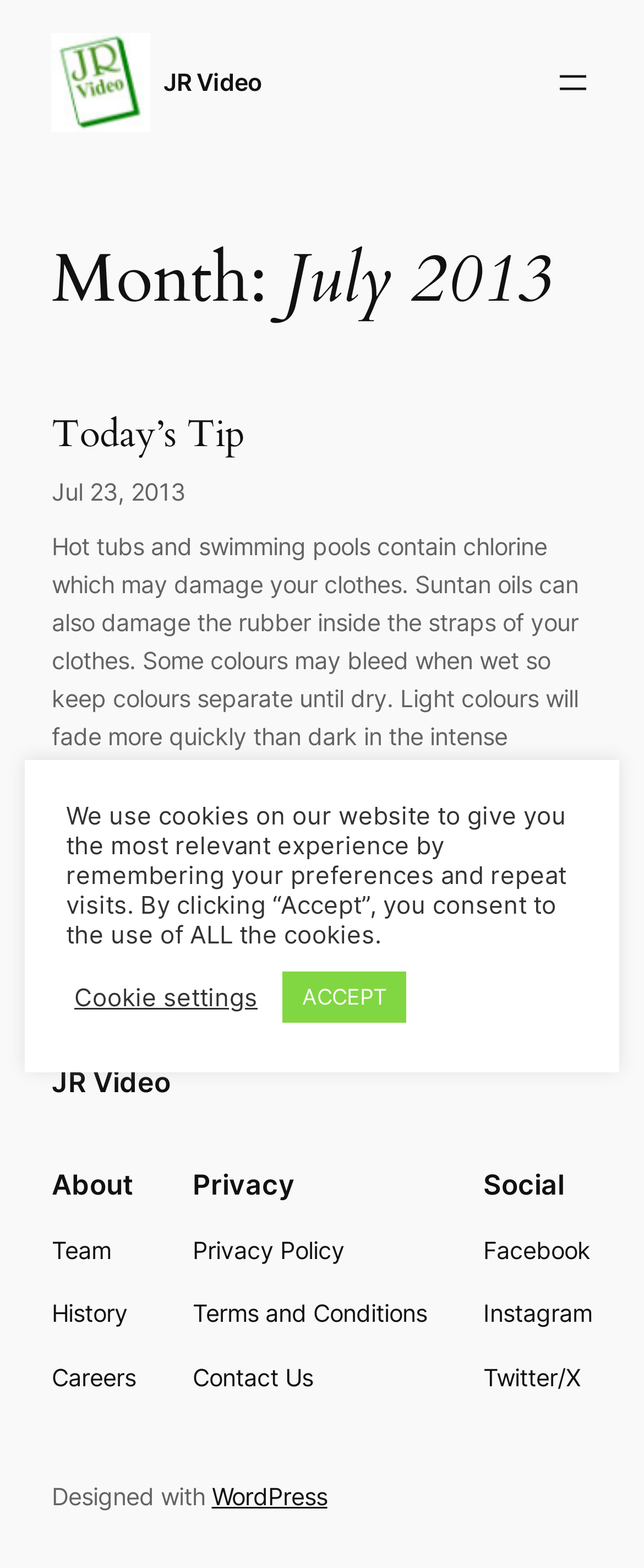Please extract the title of the webpage.

Month: July 2013